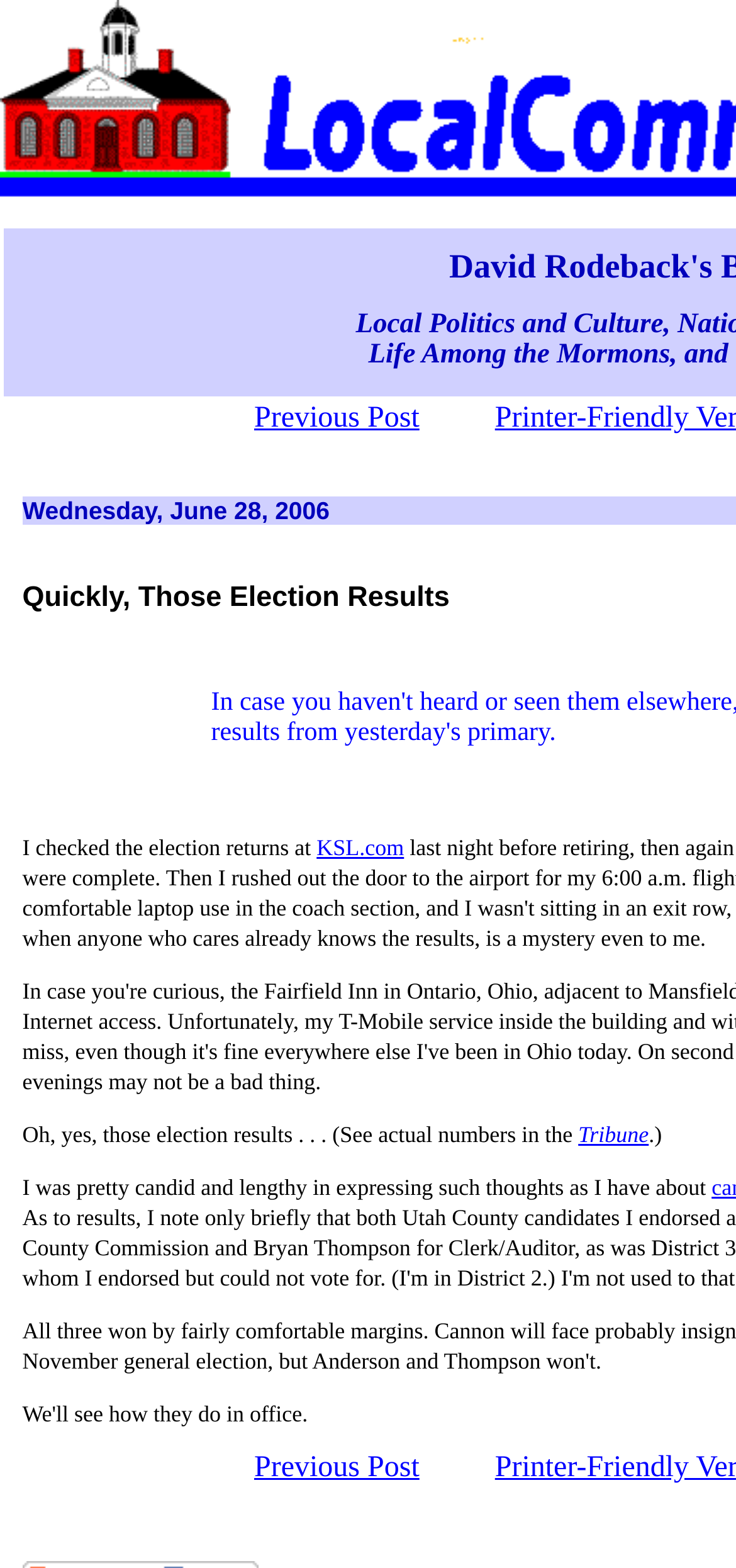Please find and provide the title of the webpage.

David Rodeback's Blog